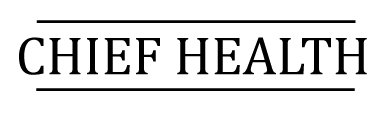Generate a comprehensive caption that describes the image.

The image features the logo or header of "Chief Health," presented in a bold, classic font. The text is set against a clean, minimalistic background, emphasizing clarity and professionalism. This design choice reflects the site's focus on health-related content, making it approachable and easy to read. Positioned prominently, the title invites visitors to explore a range of informative articles, including topics like nutritious recipes and healthy living tips. The overall aesthetic suggests a commitment to wellness and provides a welcoming entry point into the site's offerings.